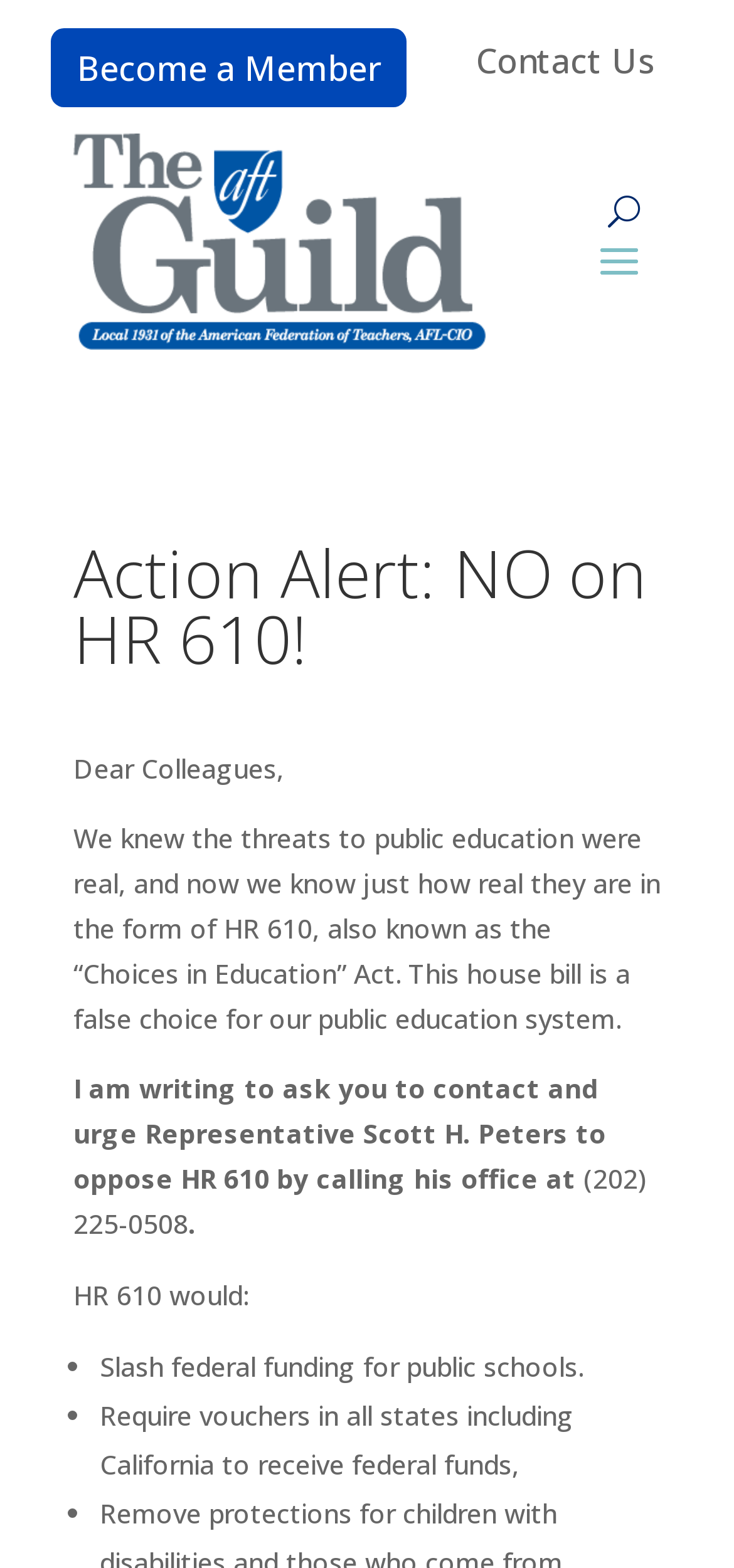Identify the title of the webpage and provide its text content.

Action Alert: NO on HR 610!